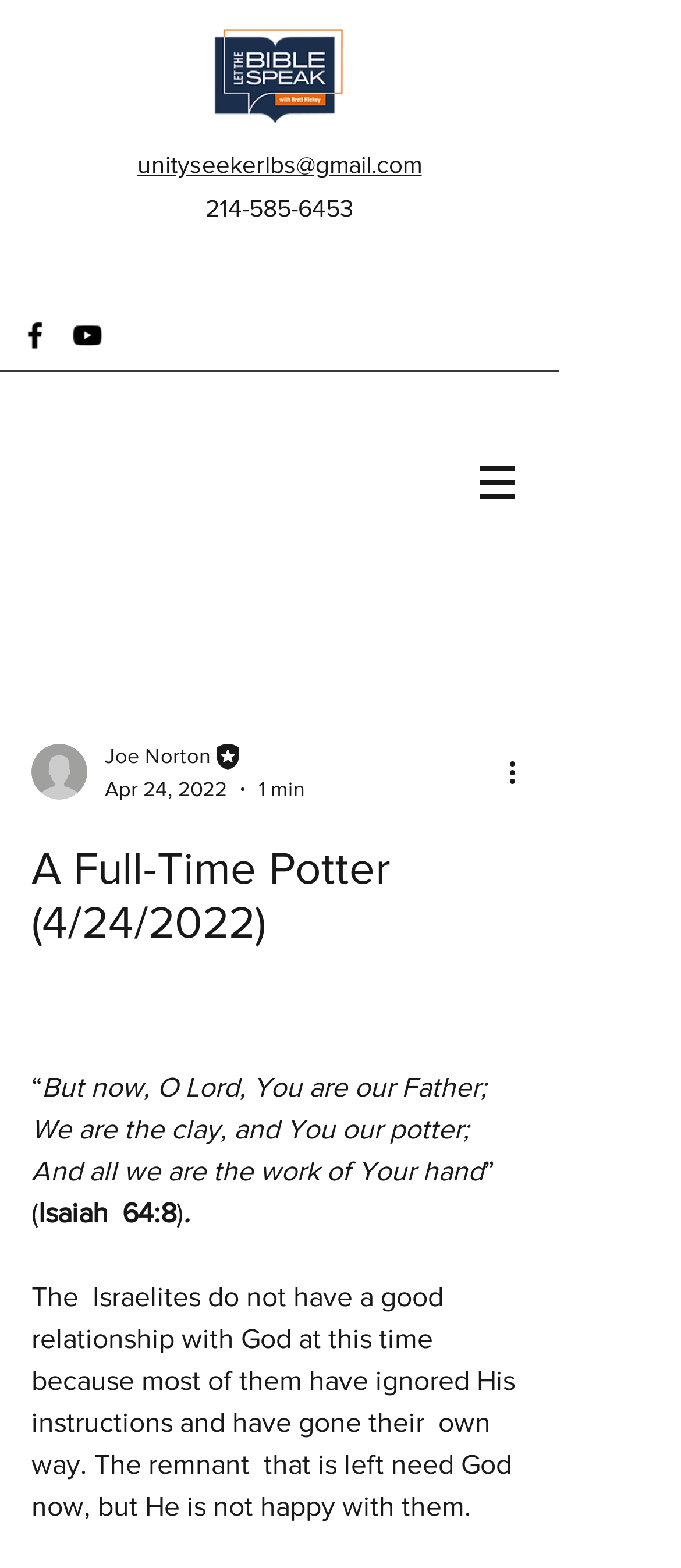Give a one-word or one-phrase response to the question:
What is the social media platform with a youtube icon?

youtube